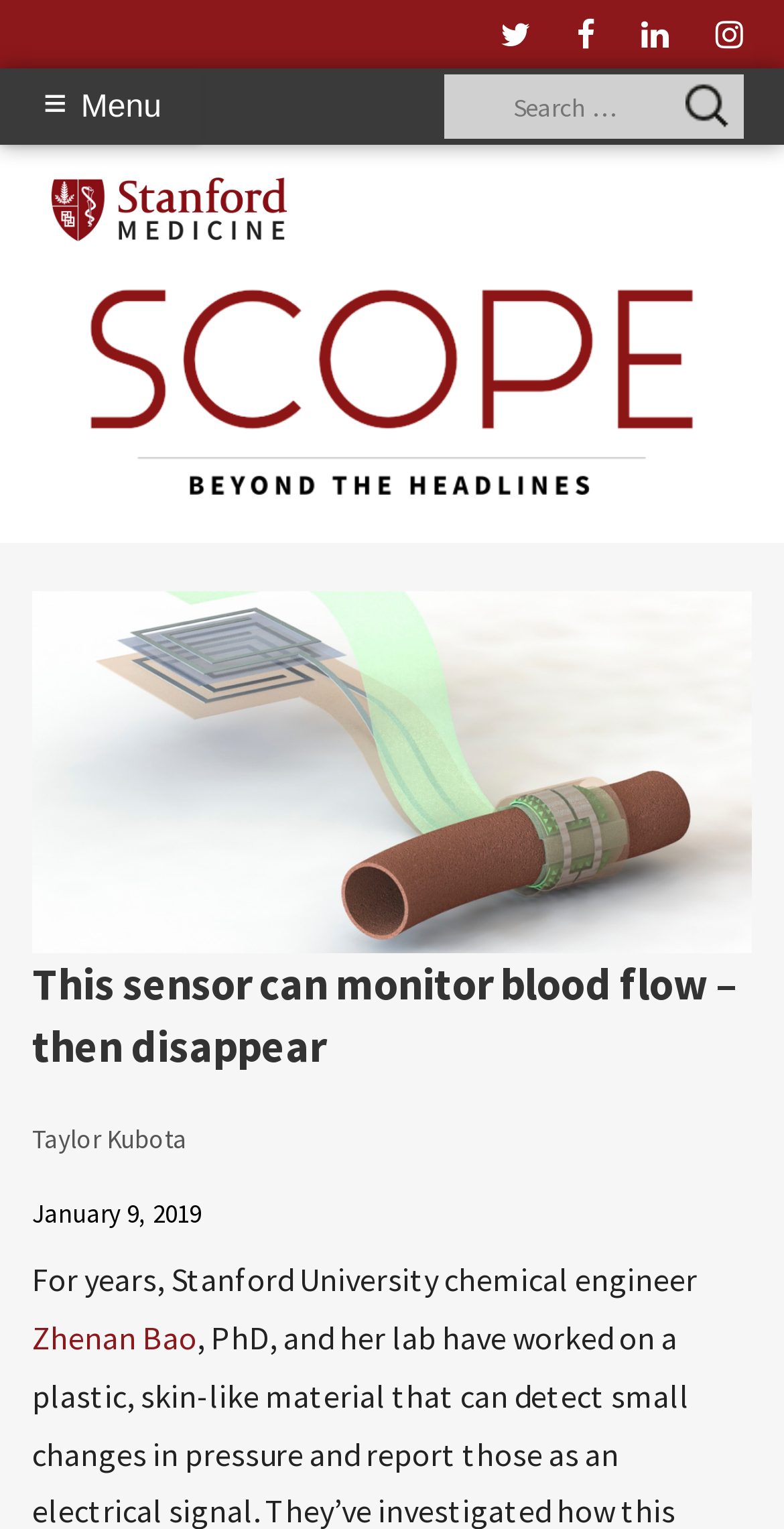Give a one-word or short phrase answer to the question: 
What is the name of the university mentioned?

Stanford University